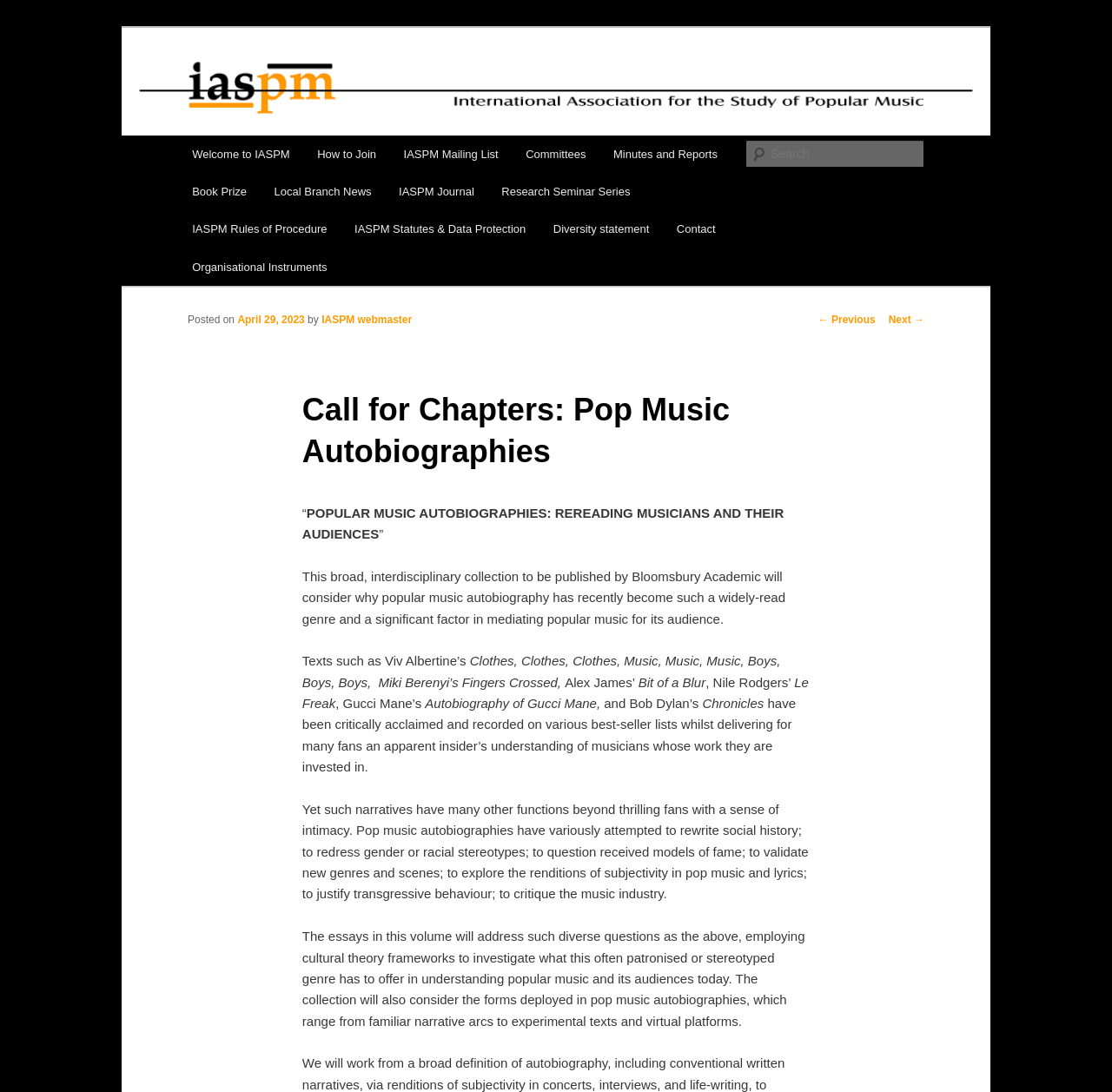What is the title of the book?
Respond with a short answer, either a single word or a phrase, based on the image.

Popular Music Autobiographies